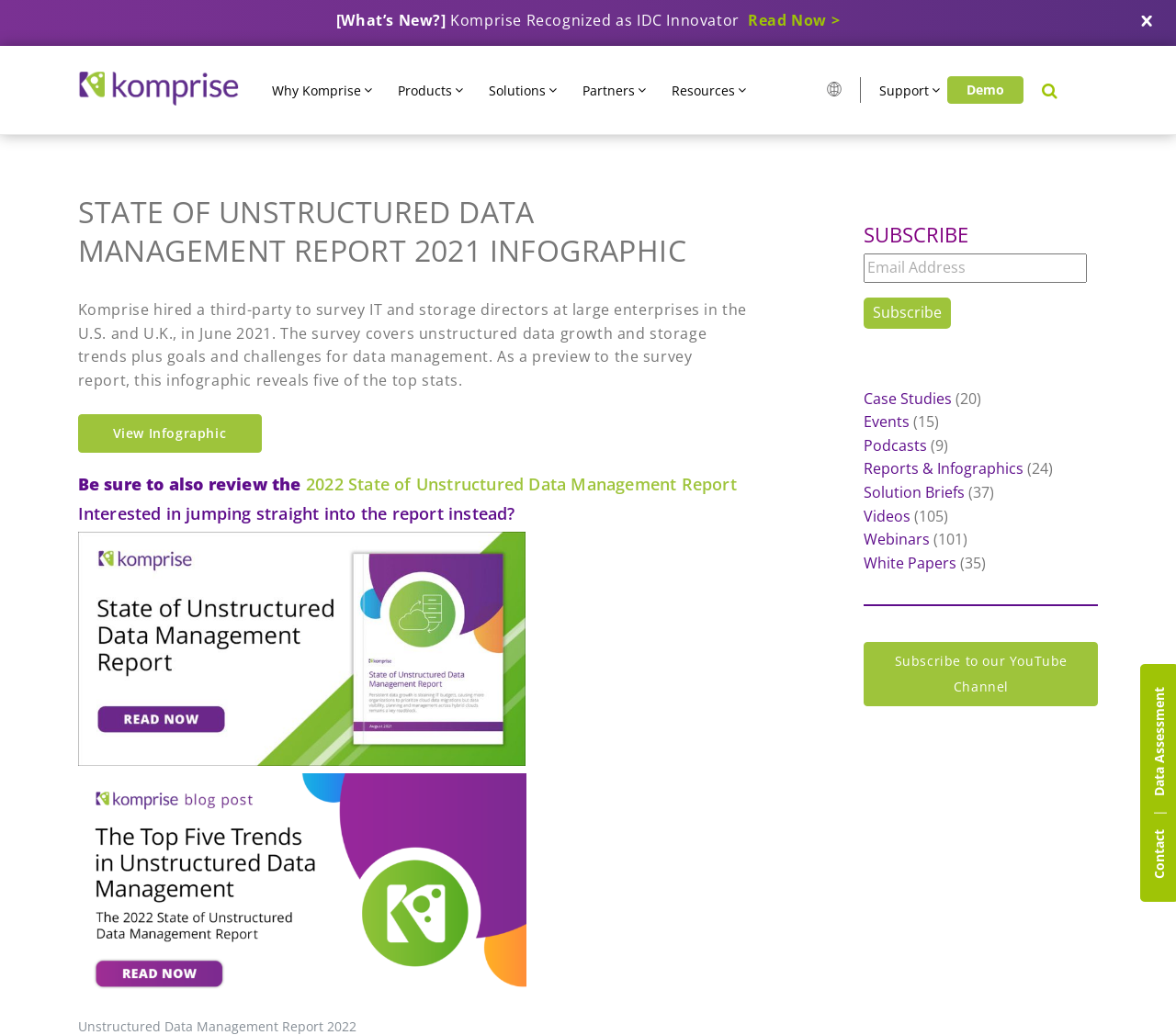Pinpoint the bounding box coordinates of the clickable element to carry out the following instruction: "Read the latest survey results."

[0.066, 0.4, 0.222, 0.437]